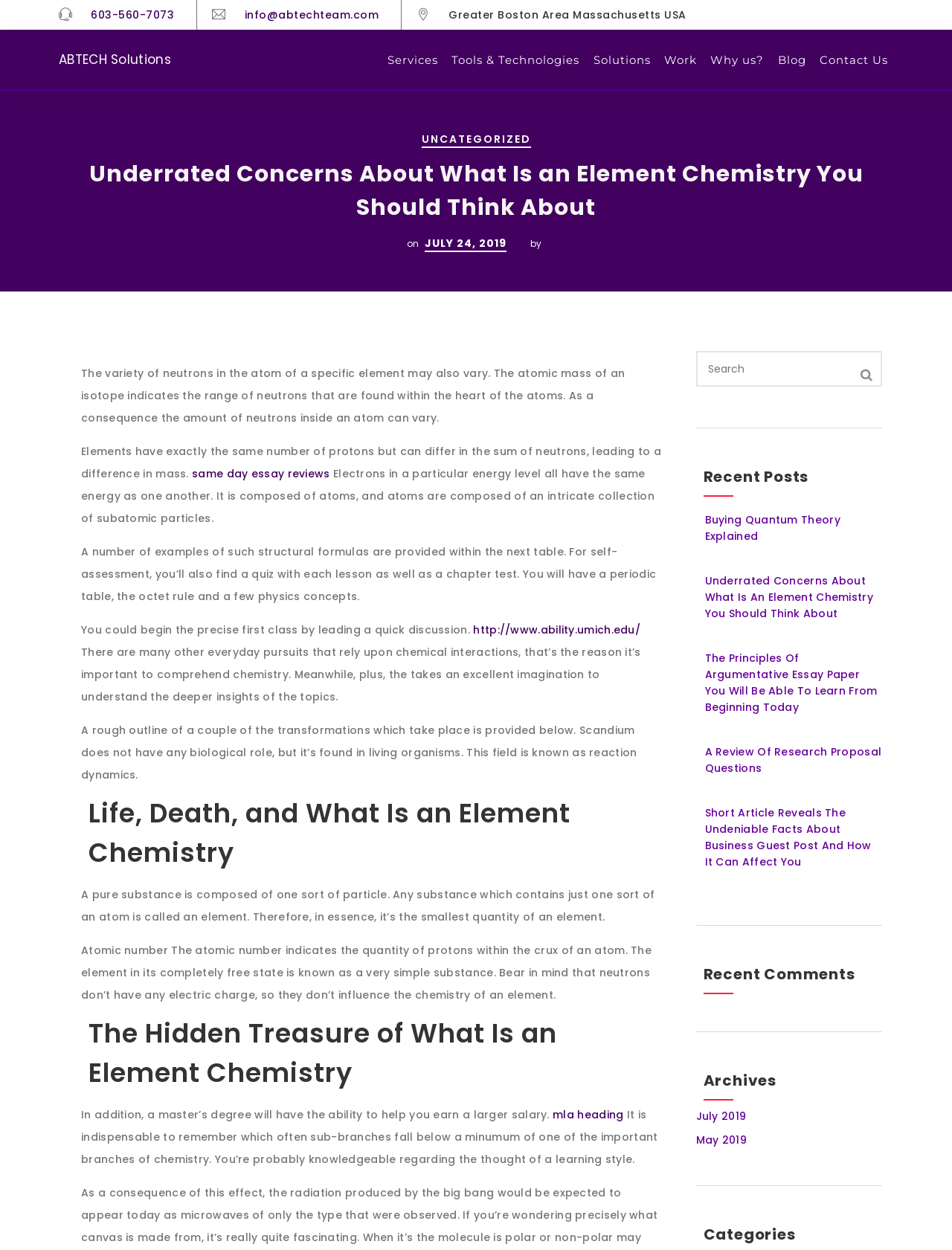Extract the bounding box coordinates for the UI element described by the text: "same day essay reviews". The coordinates should be in the form of [left, top, right, bottom] with values between 0 and 1.

[0.202, 0.373, 0.347, 0.385]